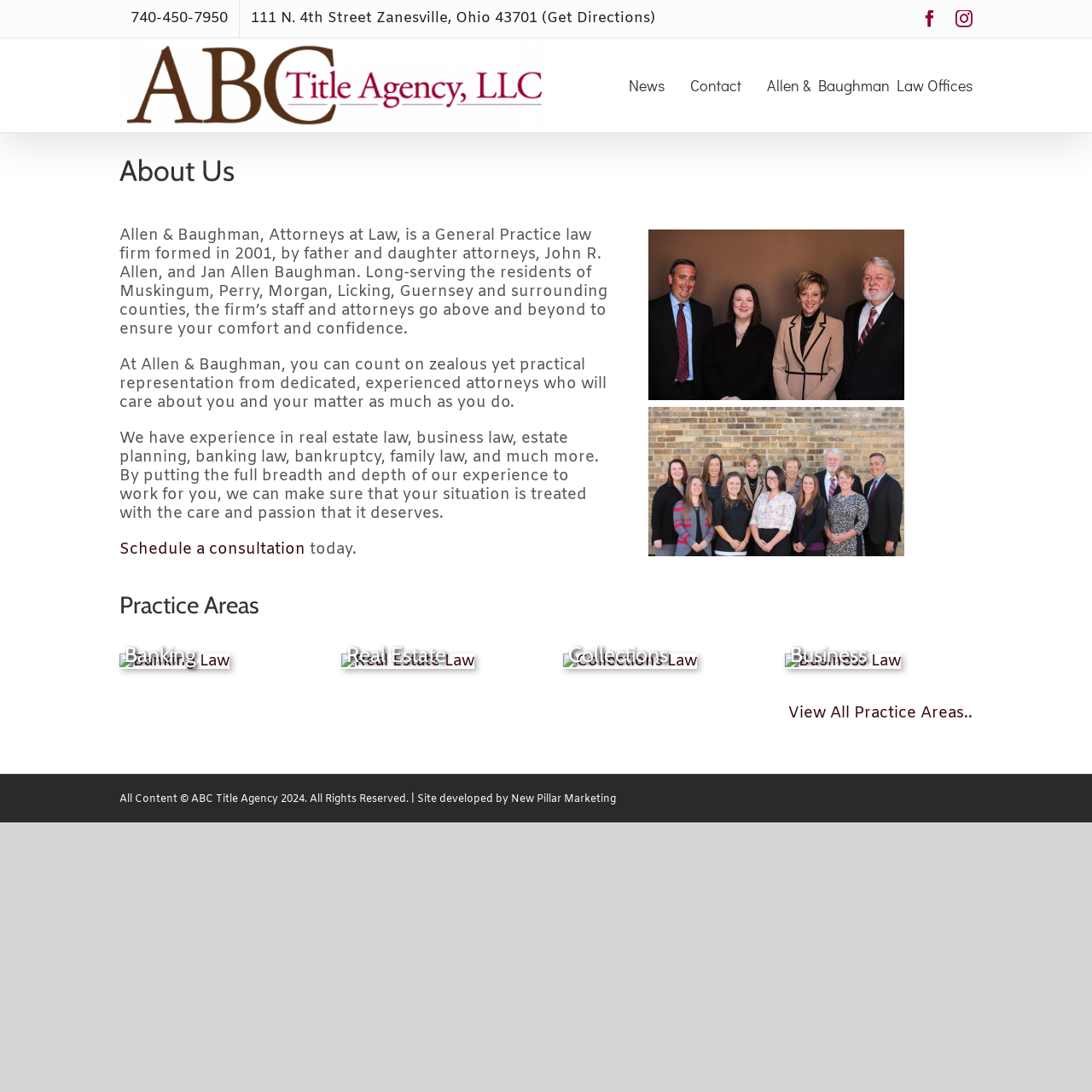Determine the bounding box coordinates of the region that needs to be clicked to achieve the task: "Schedule a consultation".

[0.109, 0.494, 0.28, 0.513]